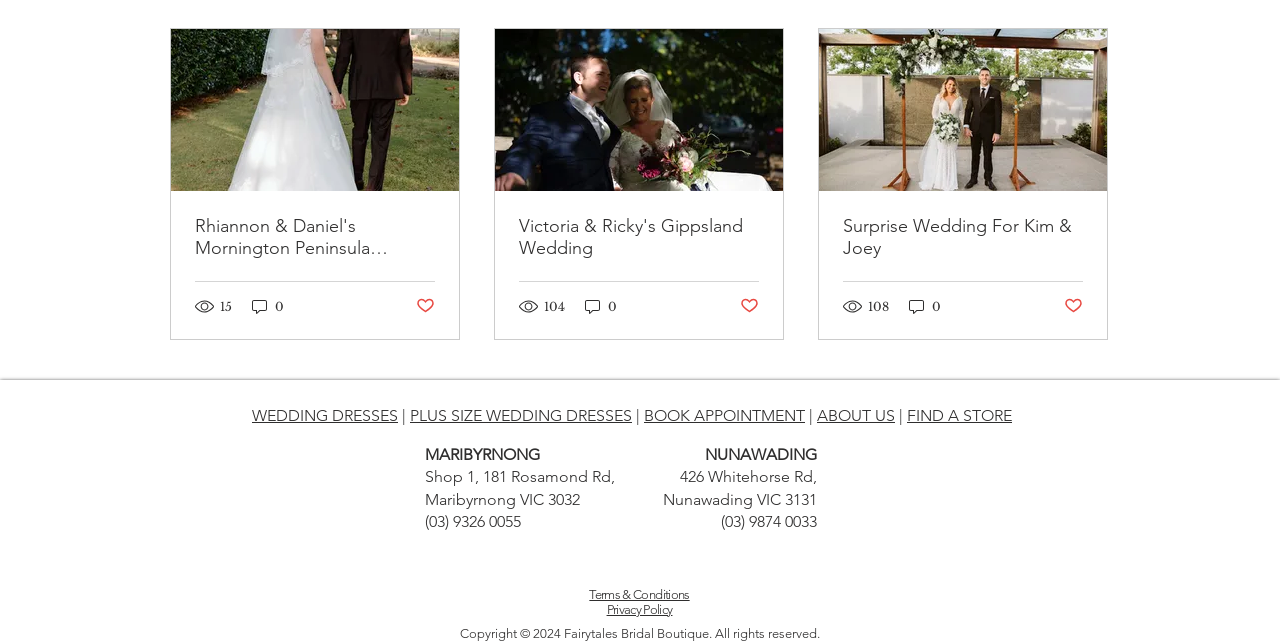Given the element description "aria-label="Instagram"", identify the bounding box of the corresponding UI element.

[0.449, 0.859, 0.469, 0.898]